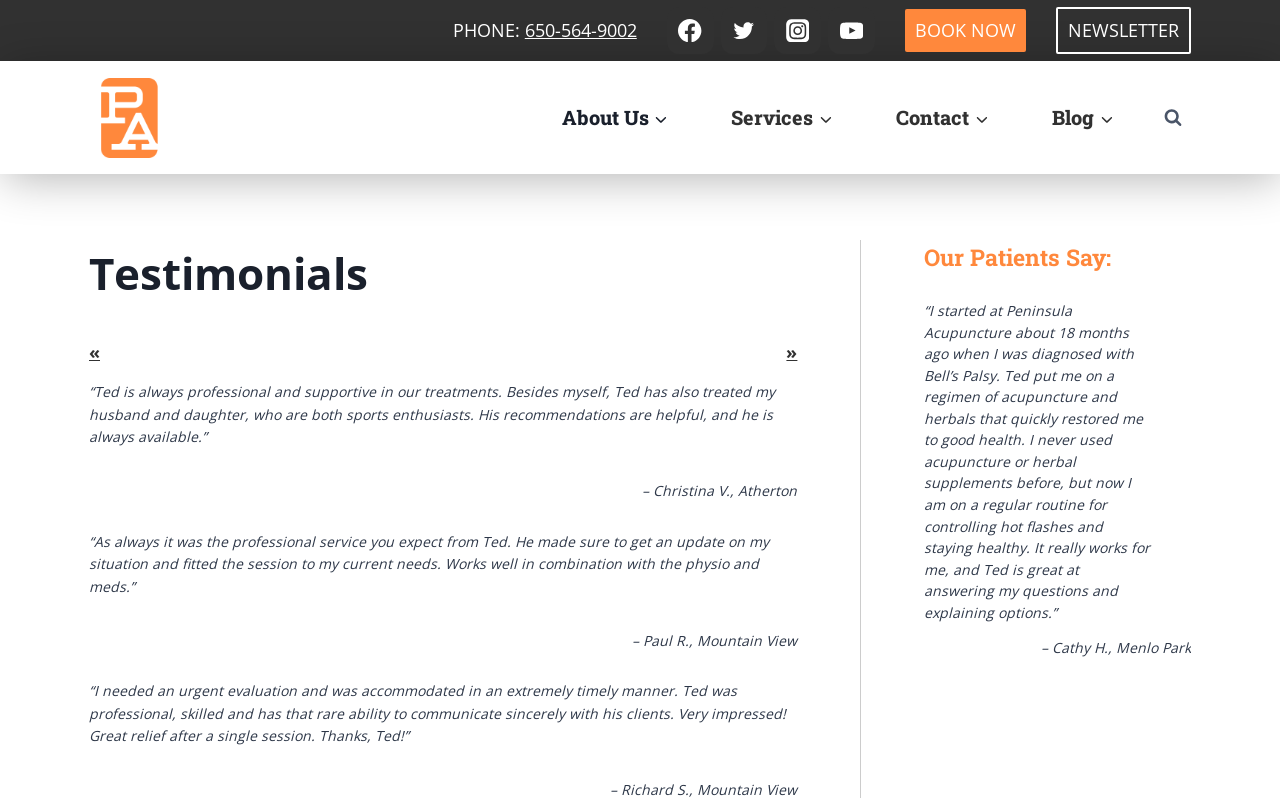Find the bounding box coordinates of the clickable element required to execute the following instruction: "Visit Facebook page". Provide the coordinates as four float numbers between 0 and 1, i.e., [left, top, right, bottom].

[0.521, 0.009, 0.557, 0.068]